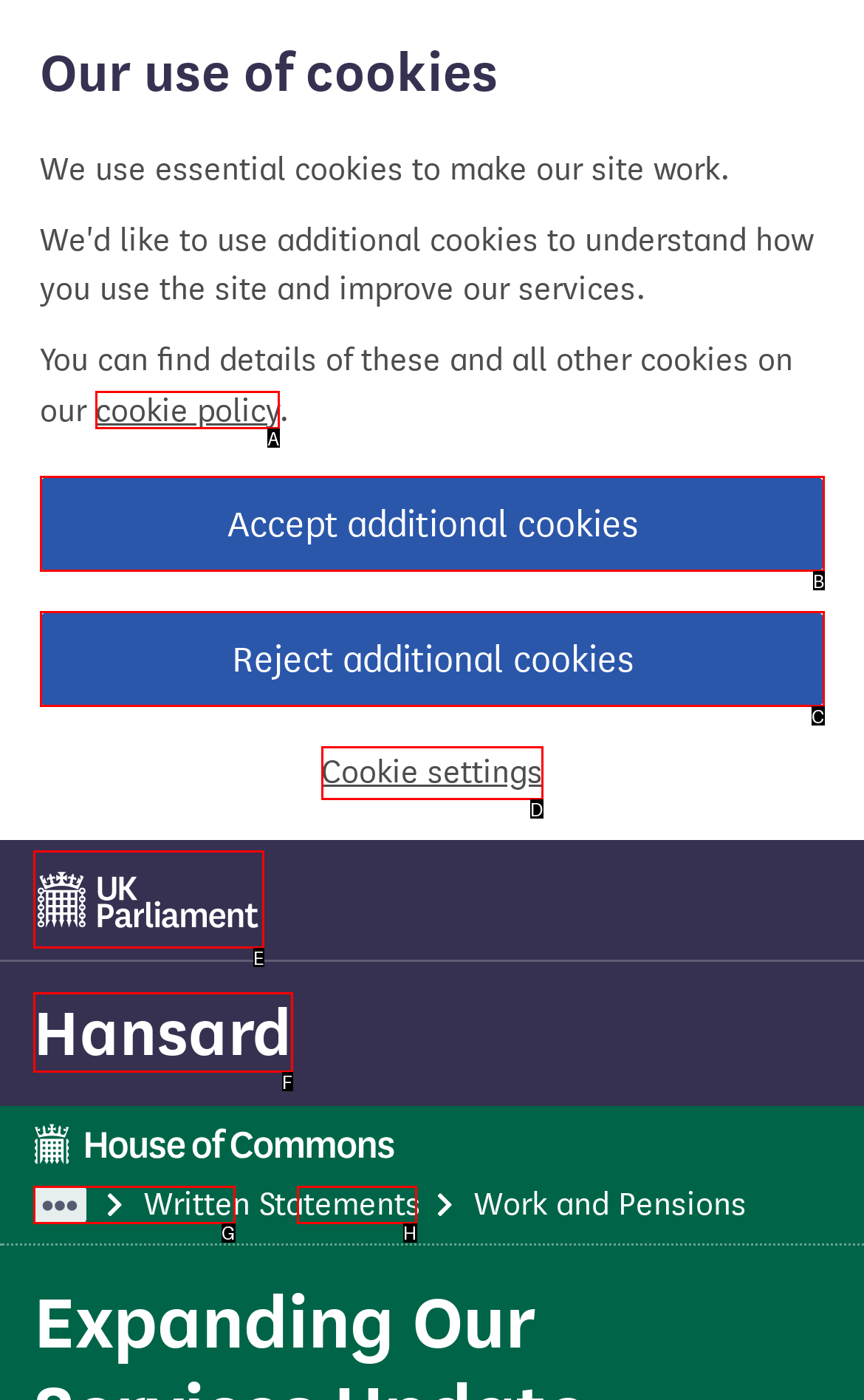Determine which option matches the description: UK Parliament. Answer using the letter of the option.

G